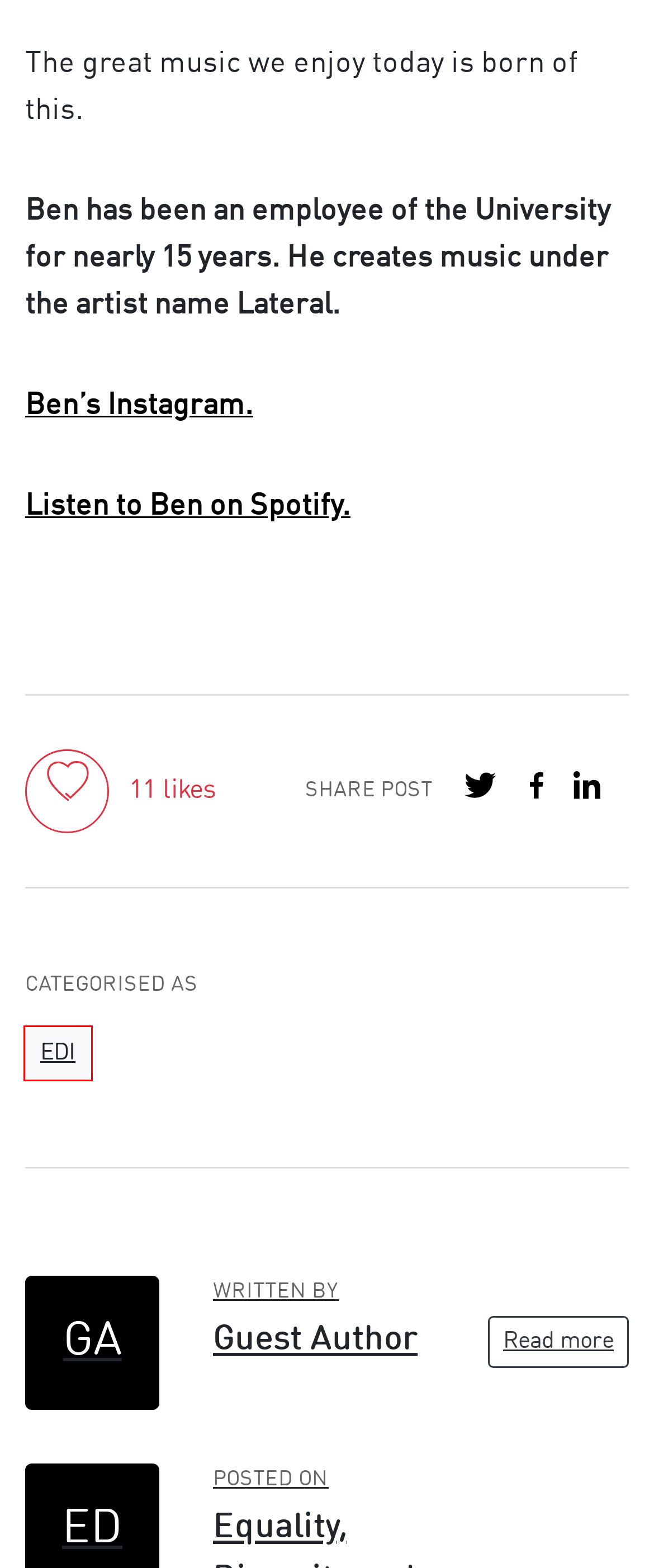You’re provided with a screenshot of a webpage that has a red bounding box around an element. Choose the best matching webpage description for the new page after clicking the element in the red box. The options are:
A. EDI – Equality, Diversity and Inclusion
B. LGBT+ – Equality, Diversity and Inclusion
C. Race equality – Equality, Diversity and Inclusion
D. Home | Loughborough University
E. Lesbian Visibility Day – Equality, Diversity and Inclusion
F. Your privacy | Your privacy | Loughborough University
G. Guest Author – Equality, Diversity and Inclusion
H. Reflections on Race Equality Week: Two months on   – Equality, Diversity and Inclusion

A